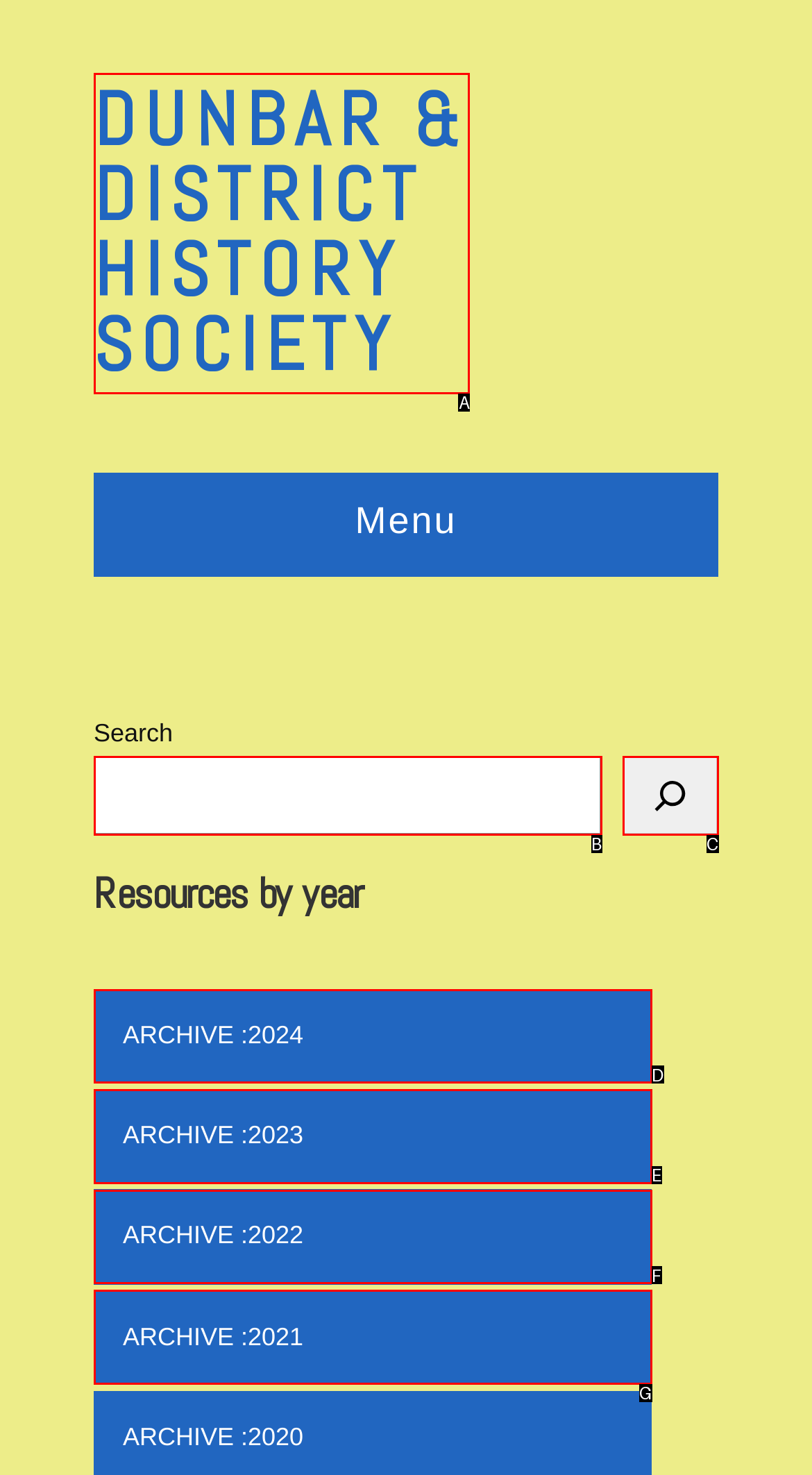Based on the provided element description: Dunbar & District History Society, identify the best matching HTML element. Respond with the corresponding letter from the options shown.

A